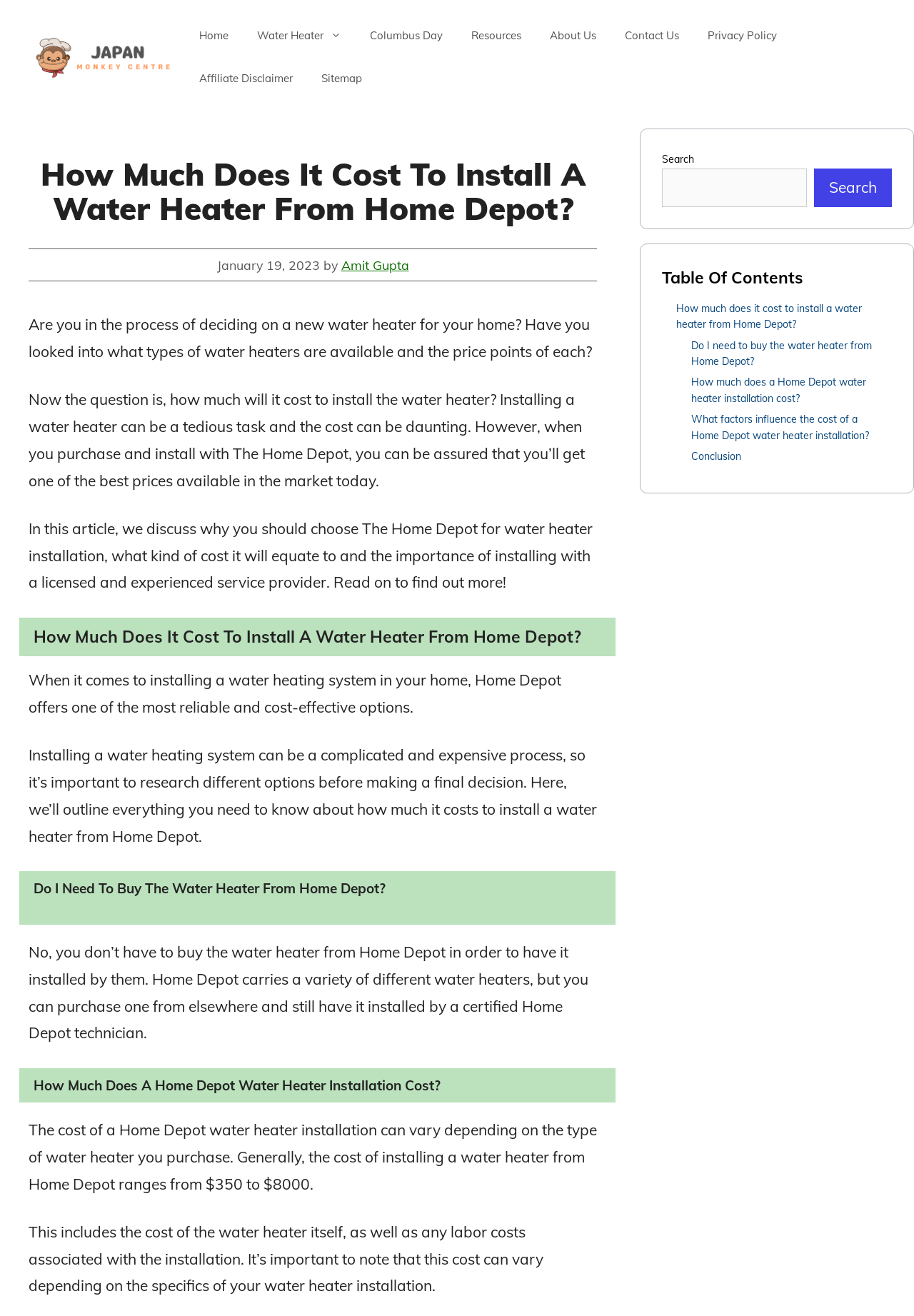Determine the bounding box coordinates for the area you should click to complete the following instruction: "Click the 'Submit News' link".

None